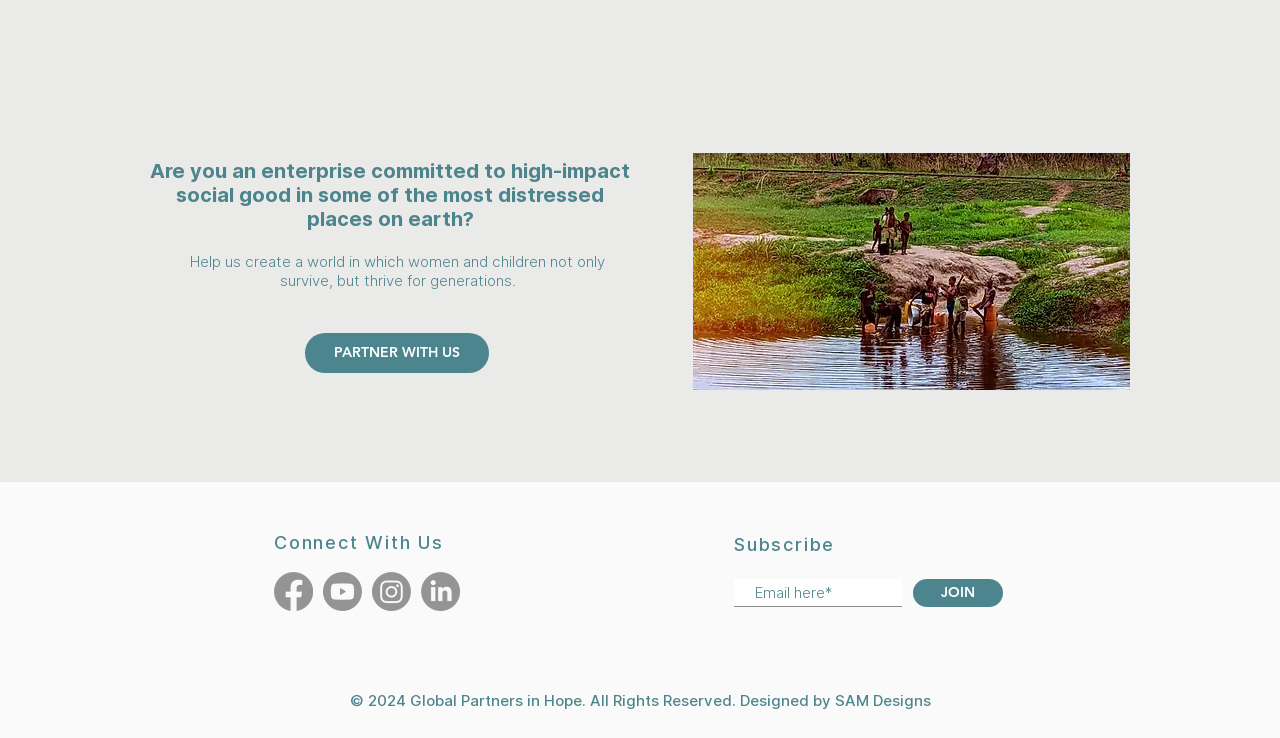How can I connect with this organization on social media?
Carefully analyze the image and provide a thorough answer to the question.

The 'Social Bar' list contains links to Facebook, Youtube, Instagram, and LinkedIn, indicating that these are the social media platforms through which I can connect with this organization.